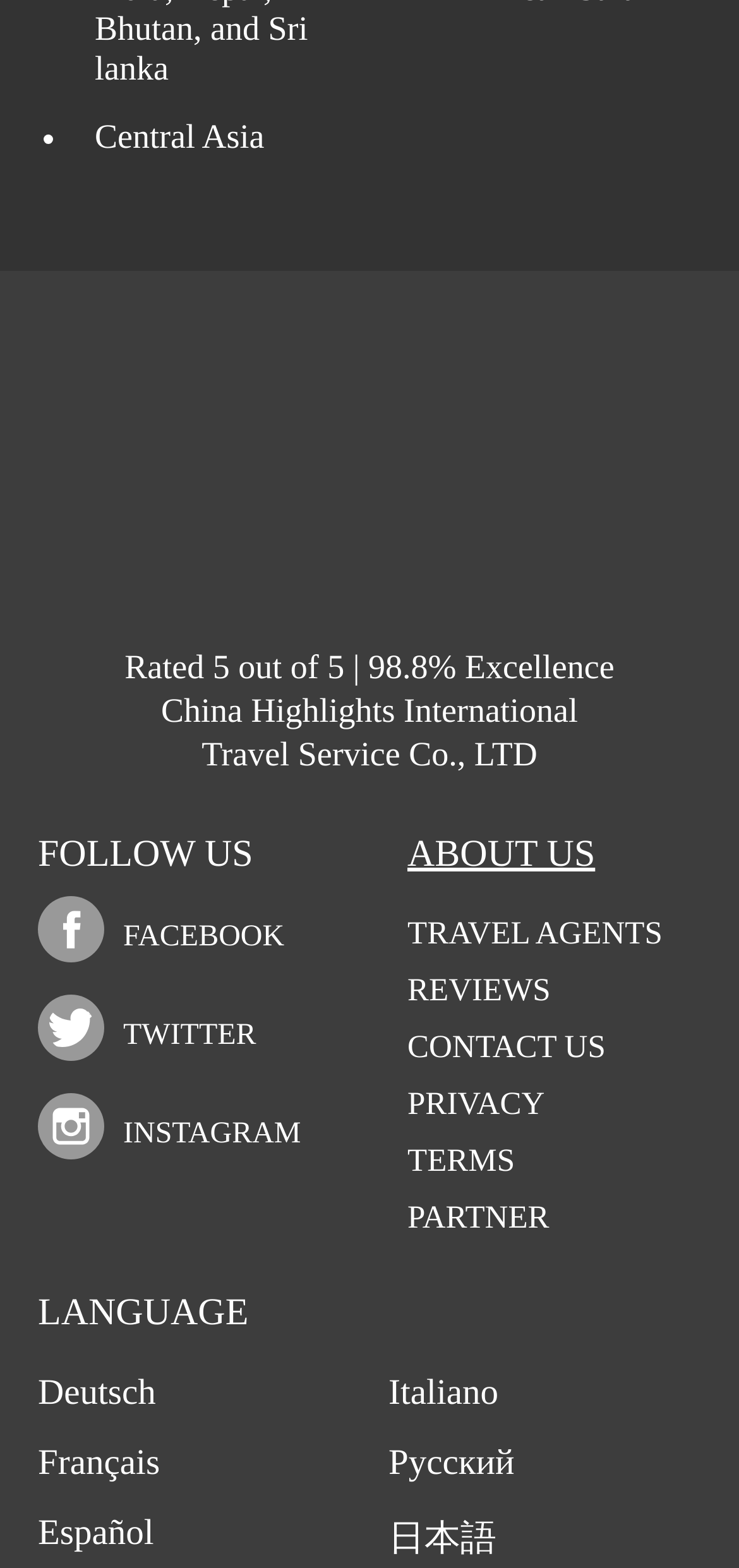Based on the image, please elaborate on the answer to the following question:
How many social media links are there?

There are three social media links: FACEBOOK, TWITTER, and INSTAGRAM, each with an image icon and a link text. They are located at [0.167, 0.587, 0.385, 0.608], [0.167, 0.65, 0.347, 0.671], and [0.167, 0.713, 0.407, 0.733] respectively.